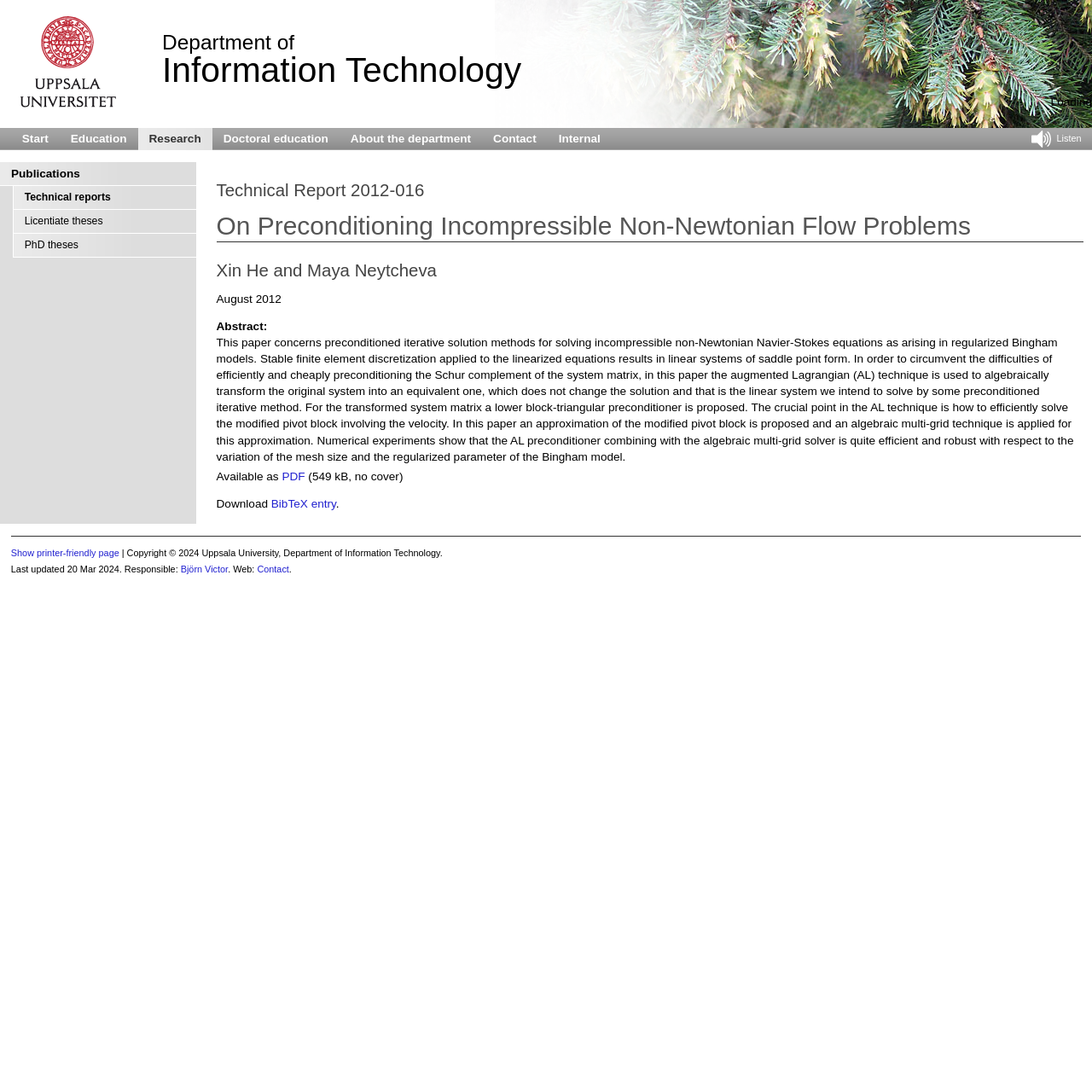Find the bounding box coordinates of the element's region that should be clicked in order to follow the given instruction: "View the 'Publications' page". The coordinates should consist of four float numbers between 0 and 1, i.e., [left, top, right, bottom].

[0.0, 0.148, 0.18, 0.169]